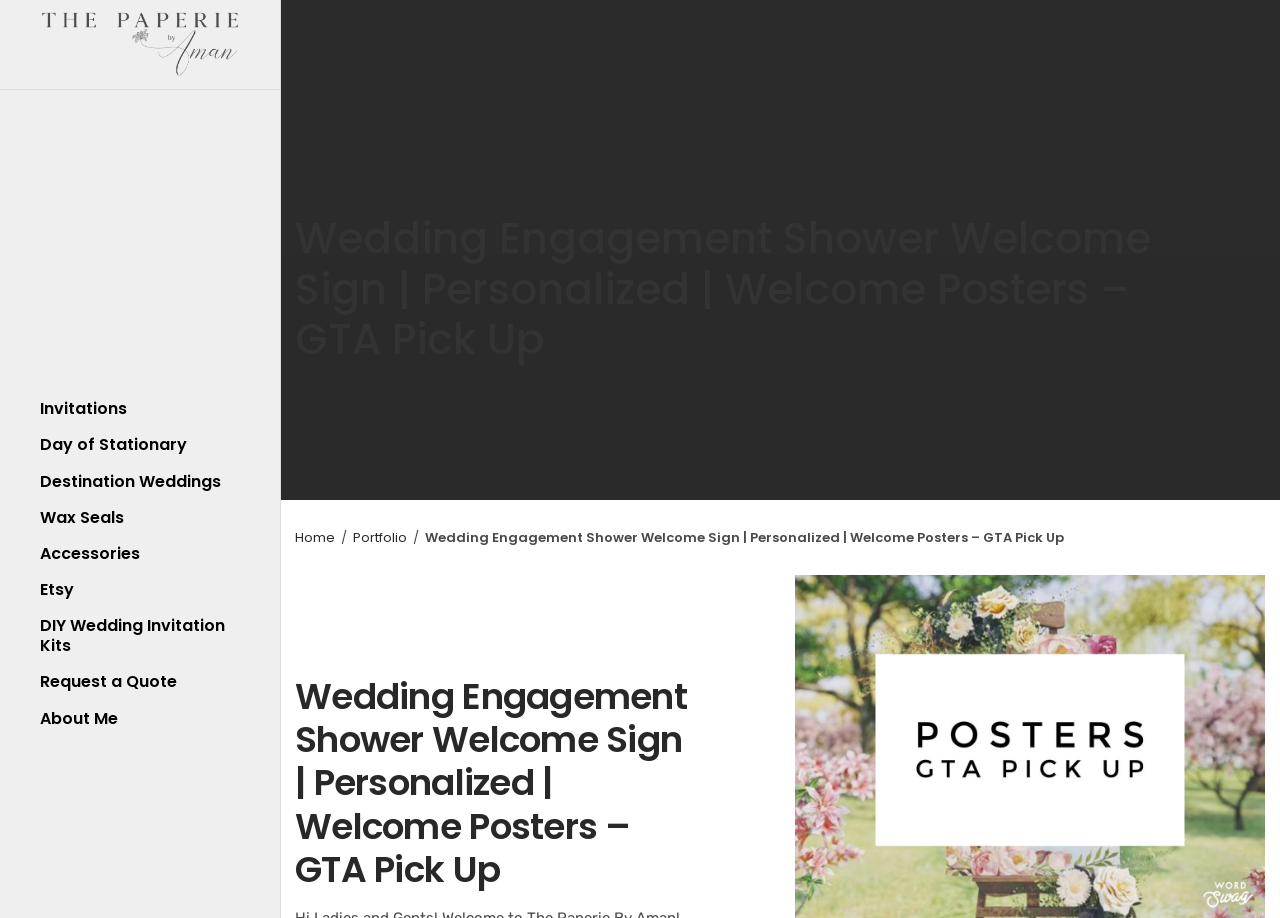What type of products are featured on this webpage?
Based on the screenshot, provide your answer in one word or phrase.

Wedding stationery